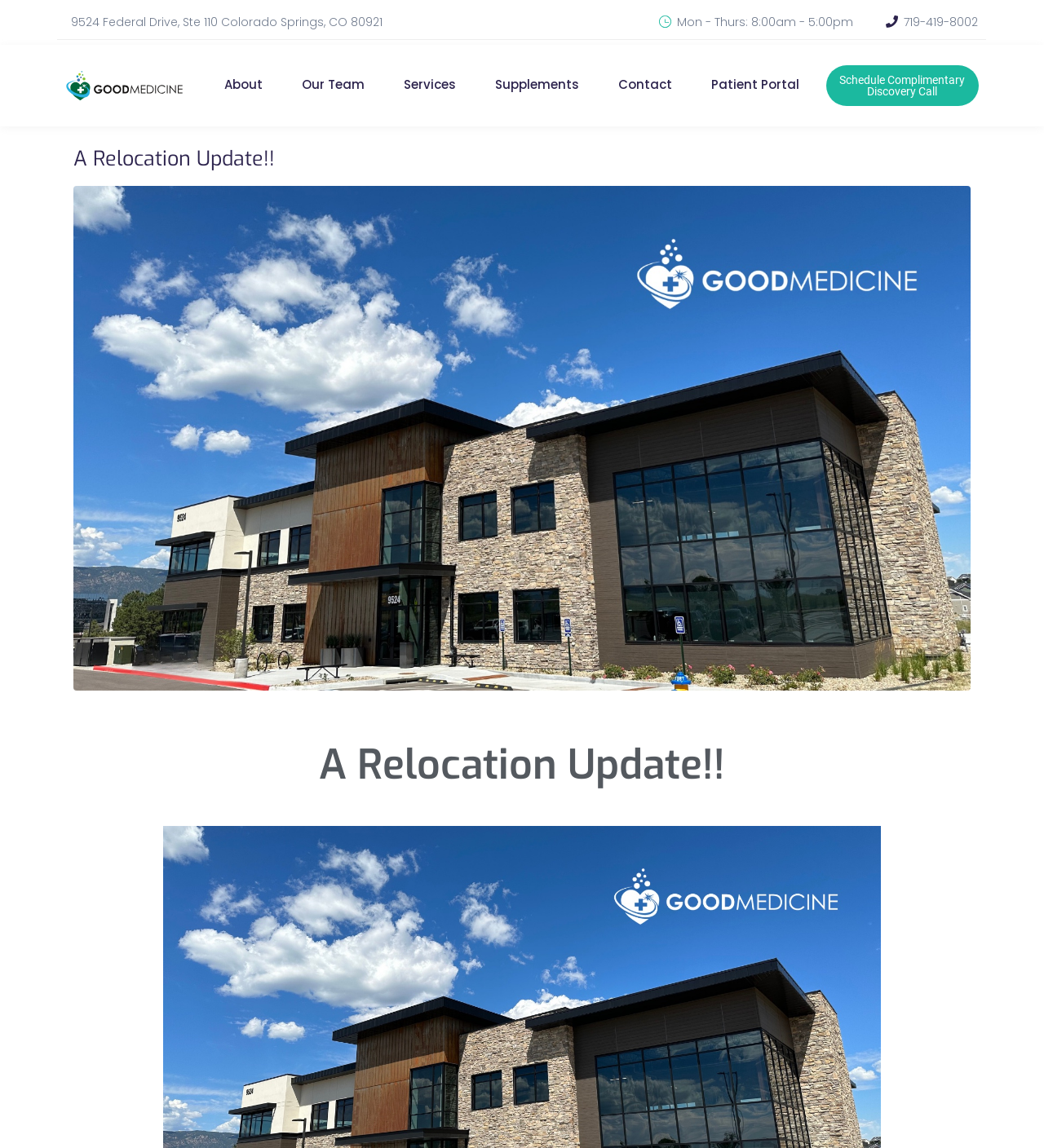Locate the bounding box coordinates of the segment that needs to be clicked to meet this instruction: "Call the office".

[0.866, 0.011, 0.937, 0.027]